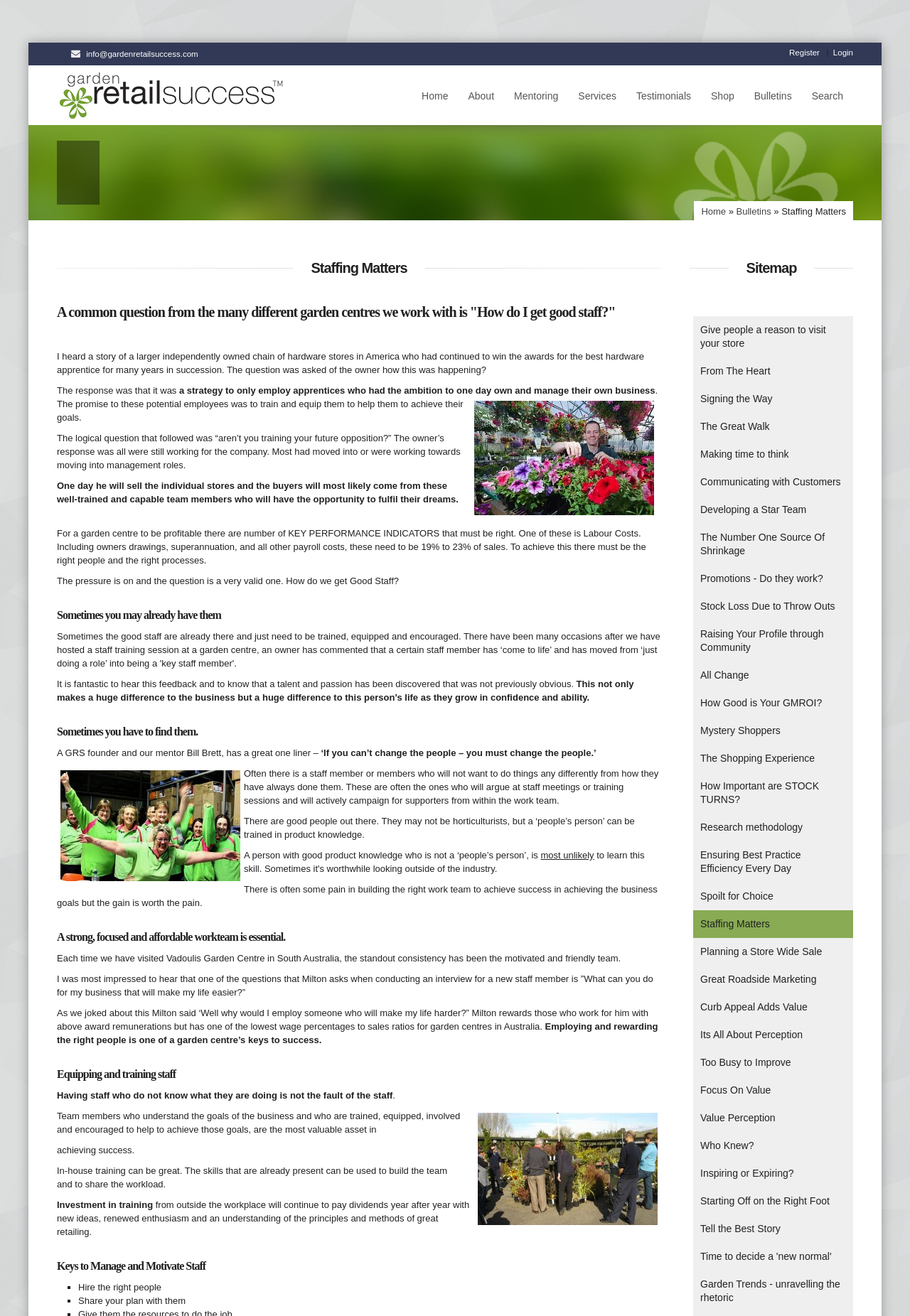Please locate the bounding box coordinates of the element that should be clicked to achieve the given instruction: "Click the 'Give people a reason to visit your store' link".

[0.762, 0.24, 0.938, 0.272]